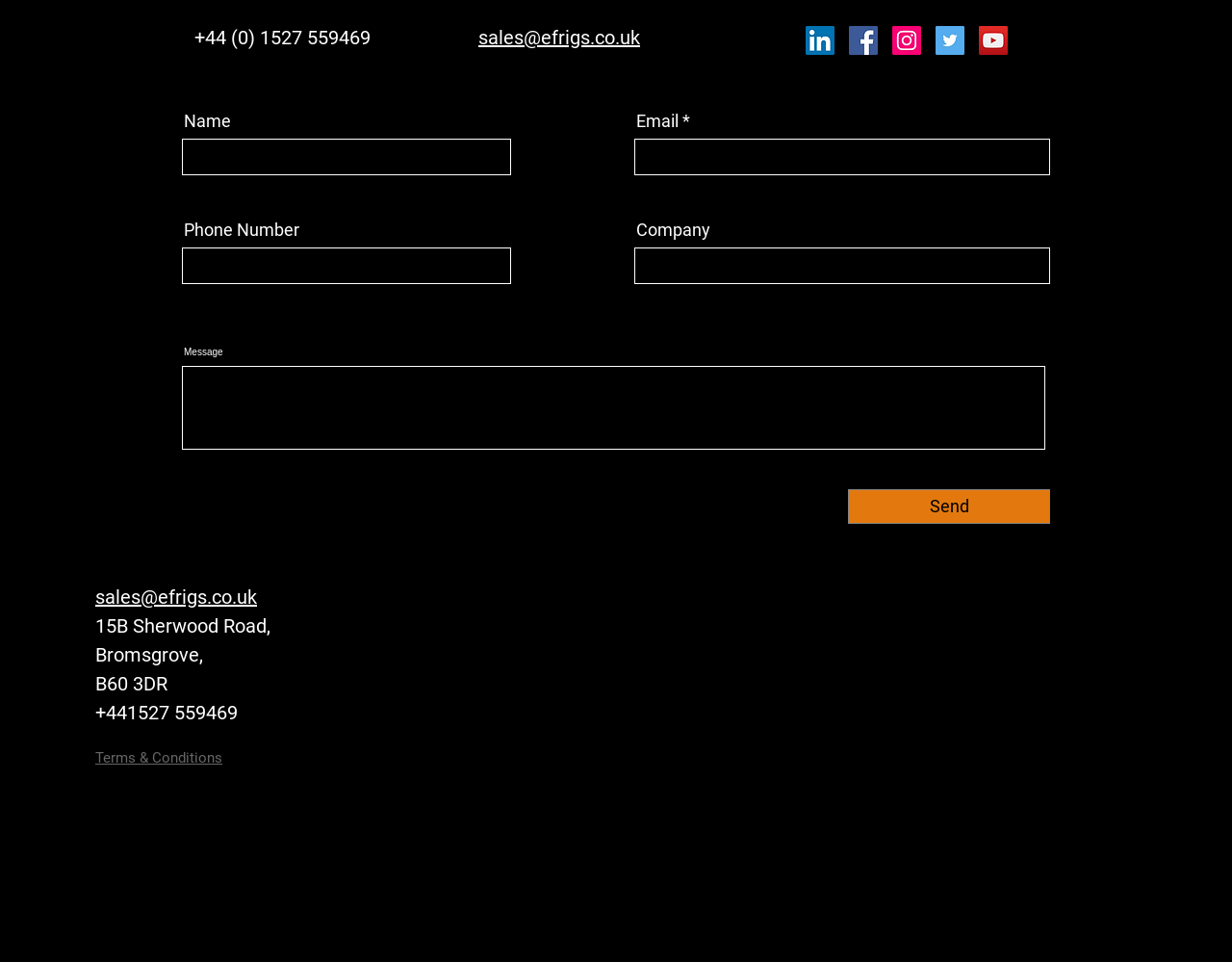Utilize the information from the image to answer the question in detail:
What is the company's address?

The webpage lists the company's address as 15B Sherwood Road, Bromsgrove, B60 3DR, which is located in the UK.